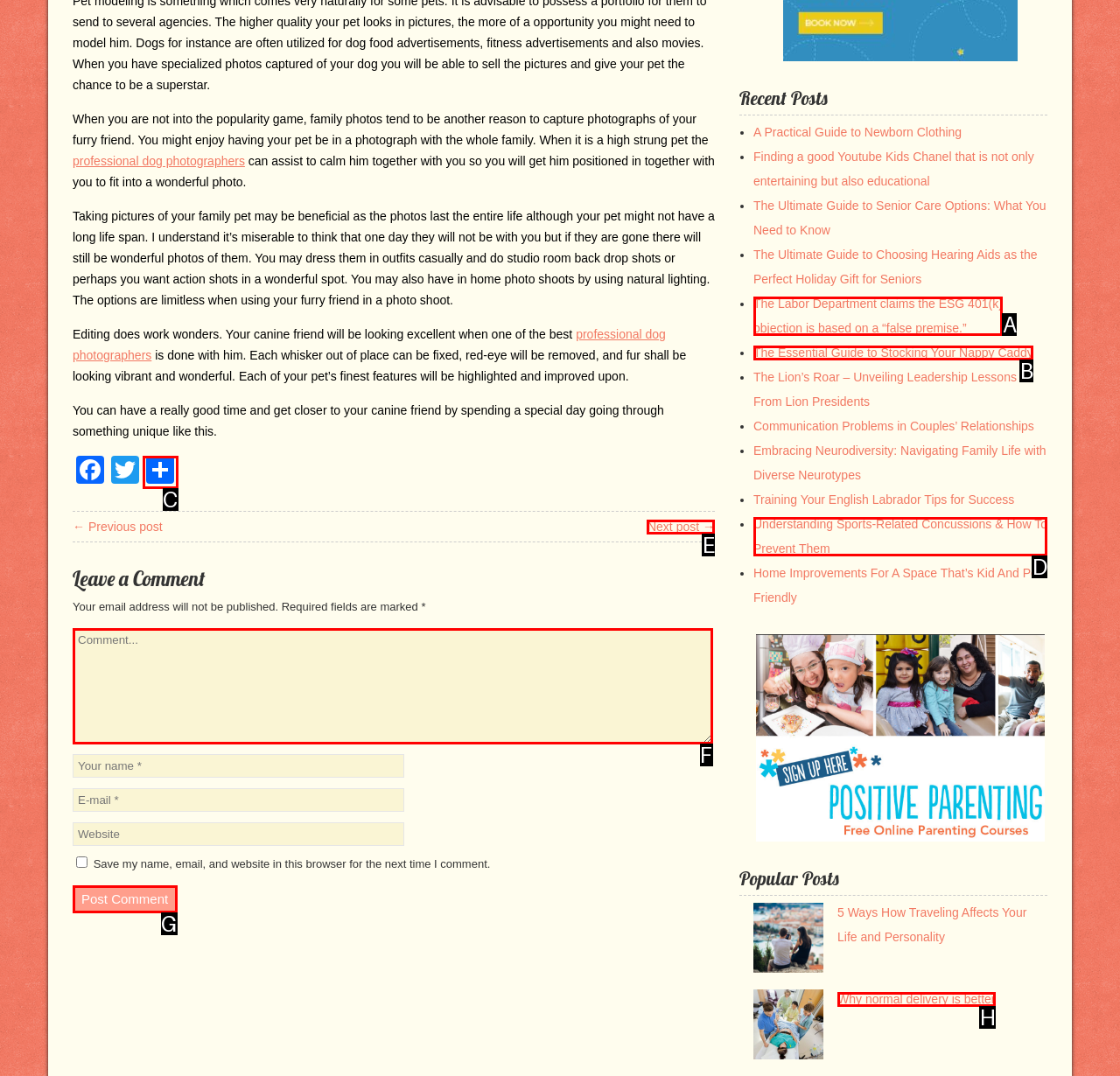Tell me the letter of the UI element I should click to accomplish the task: Click on the 'Next post →' link based on the choices provided in the screenshot.

E